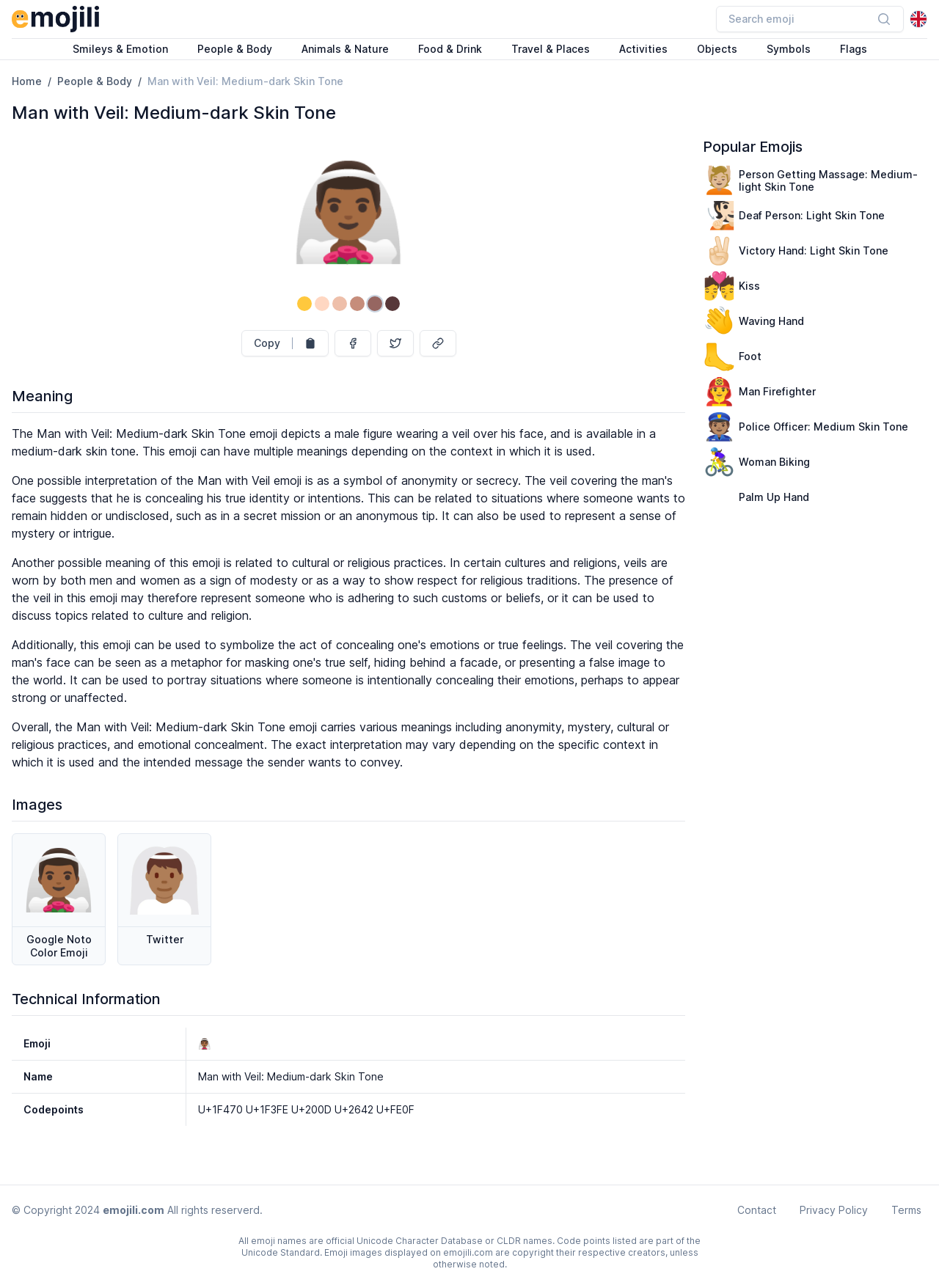Answer the following query concisely with a single word or phrase:
What is the name of the emoji depicted in the image?

Man with Veil: Medium-dark Skin Tone